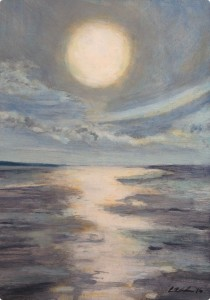Analyze the image and describe all key details you can observe.

The image depicts a serene scene titled "View From the Ferry - Bright Sun." It features a painted landscape depicting the reflective glow of the sun over a calm waterway, capturing the essence of a bright, sunny day at sea. The painting employs soft brushstrokes and a muted color palette, with shades of blue, gold, and silver that blend harmoniously. The luminous sun dominates the upper portion of the artwork, casting a warm glow across the water’s surface, which reflects the sunlight in a shimmering pathway. The subtle details of the clouds and distant shoreline add depth to the composition, inviting the viewer to immerse themselves in this tranquil maritime experience. This piece is rendered in oil on a 5x7 panel, elegantly framed, and is priced at $185.